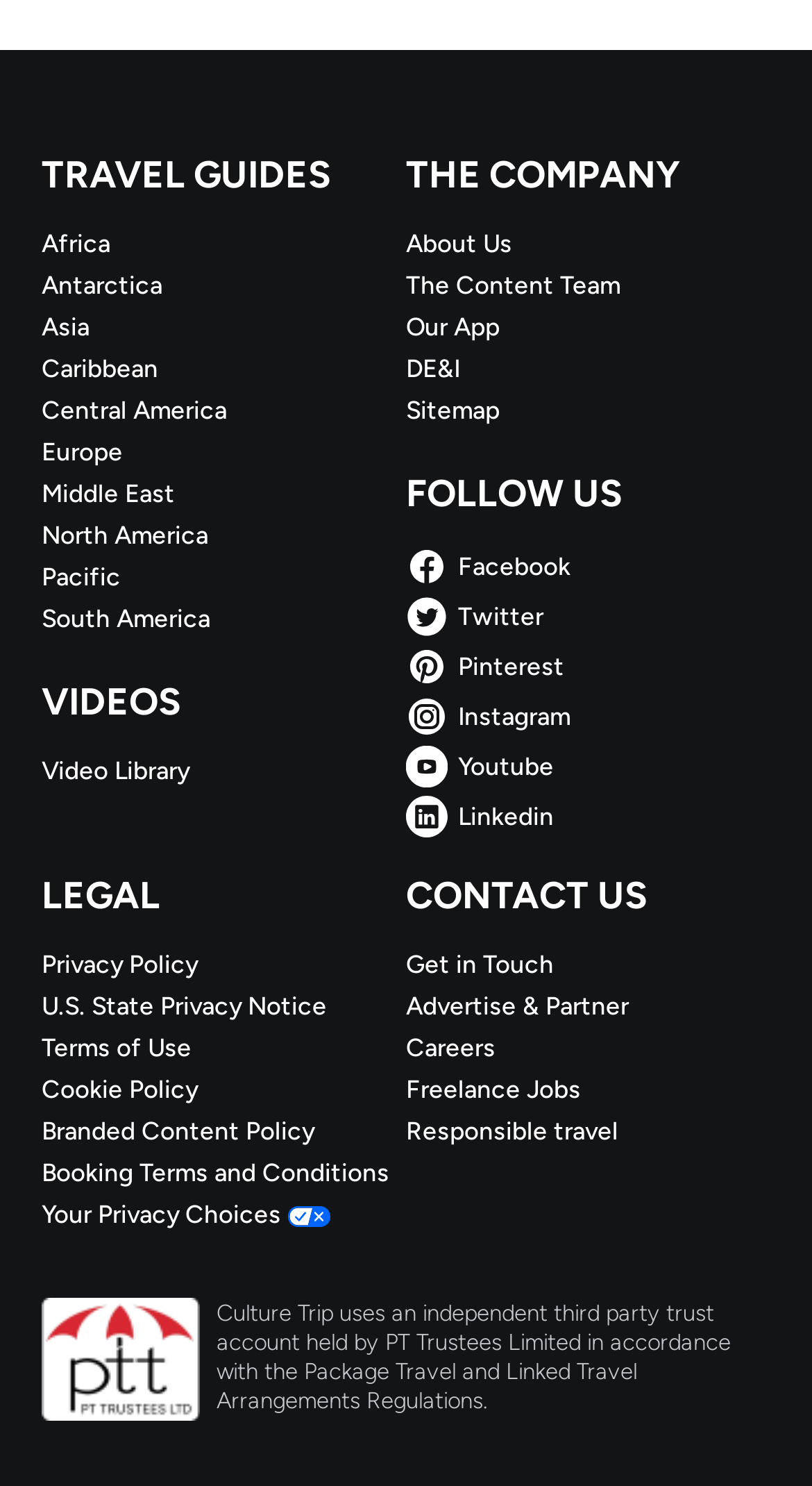Show the bounding box coordinates of the element that should be clicked to complete the task: "Learn about the company".

[0.5, 0.152, 0.949, 0.175]